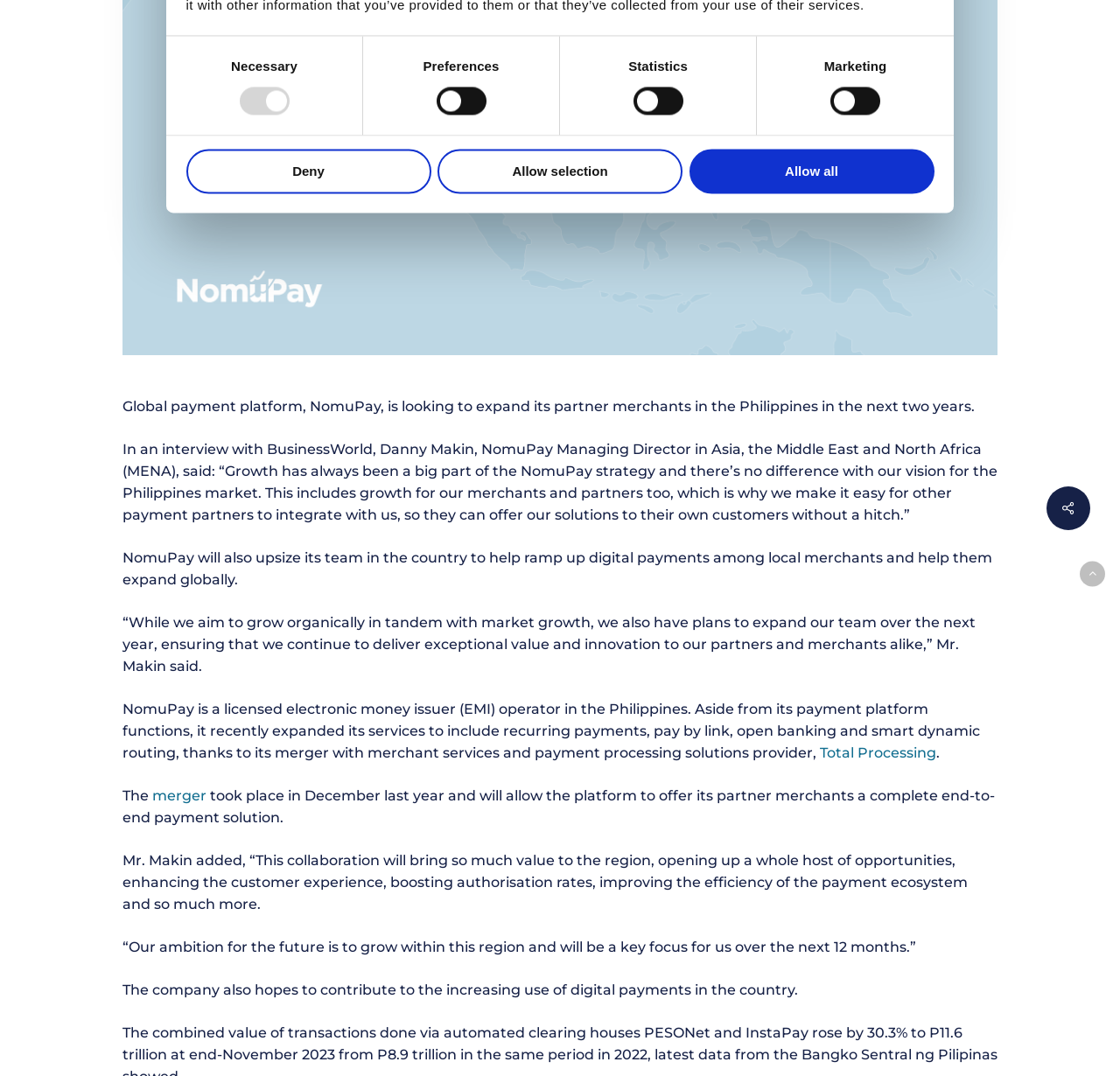Calculate the bounding box coordinates for the UI element based on the following description: "Allow selection". Ensure the coordinates are four float numbers between 0 and 1, i.e., [left, top, right, bottom].

[0.391, 0.138, 0.609, 0.18]